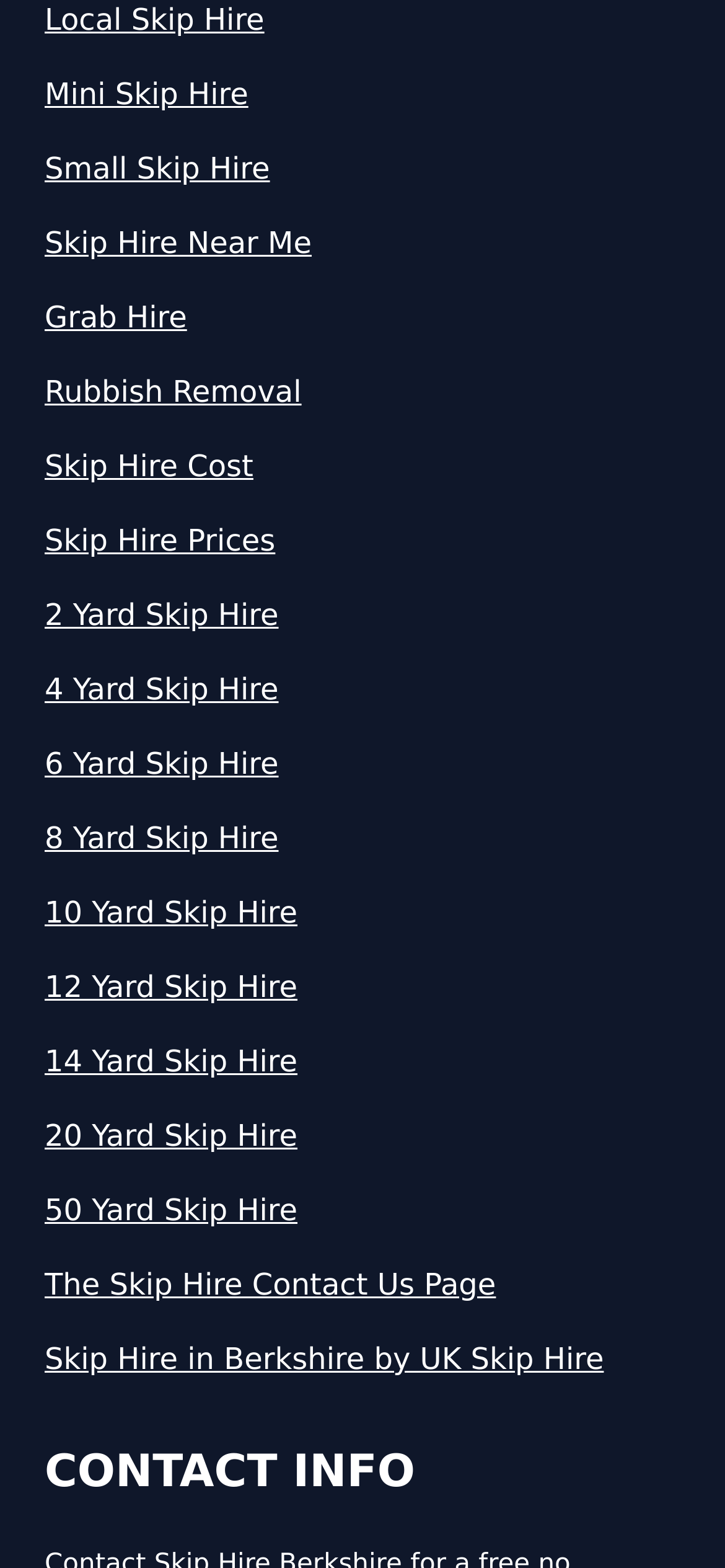Can you identify the bounding box coordinates of the clickable region needed to carry out this instruction: 'Learn about Skip Hire in Berkshire'? The coordinates should be four float numbers within the range of 0 to 1, stated as [left, top, right, bottom].

[0.062, 0.853, 0.938, 0.881]